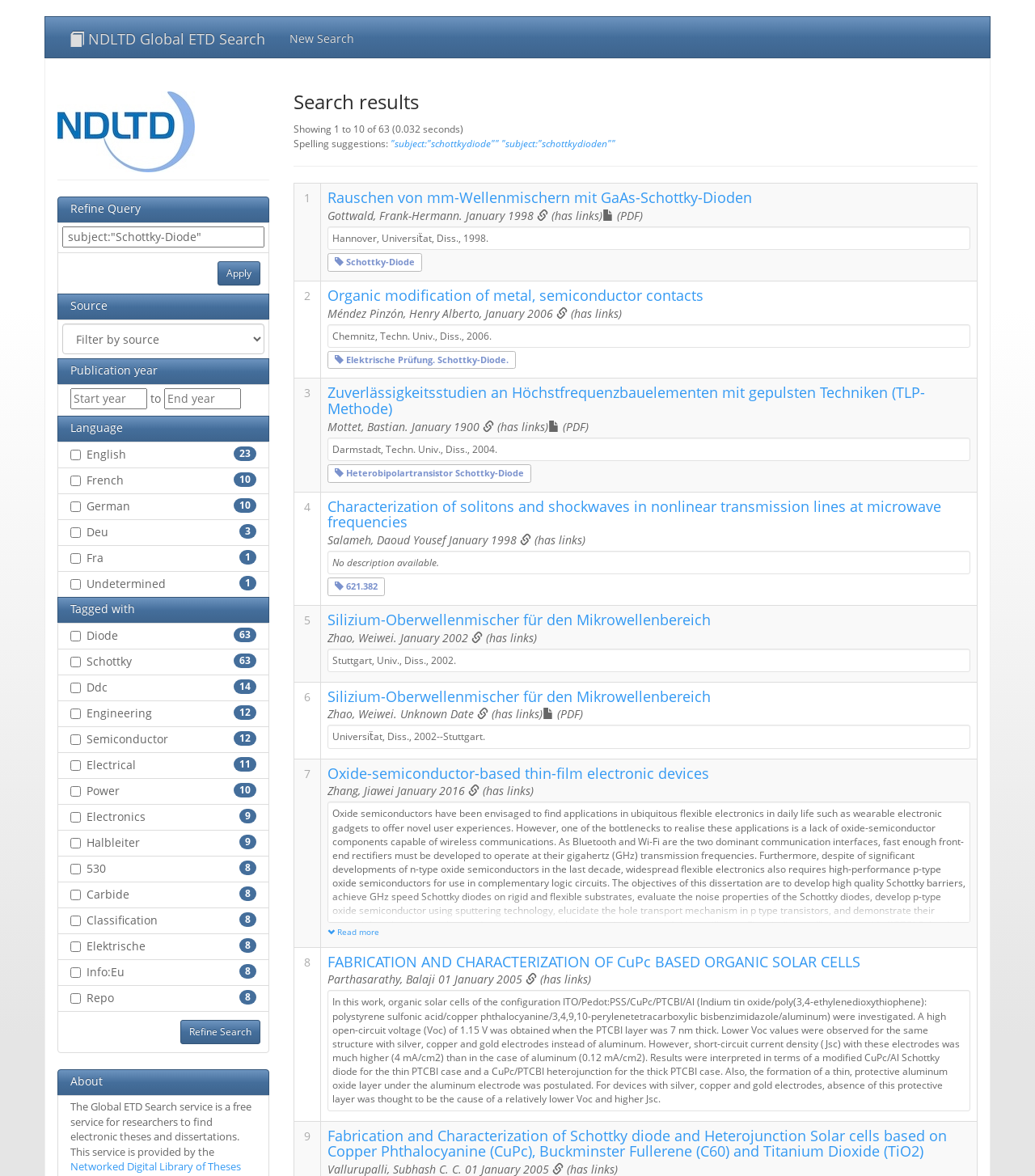Provide the bounding box coordinates of the HTML element this sentence describes: "New Search".

[0.268, 0.014, 0.354, 0.049]